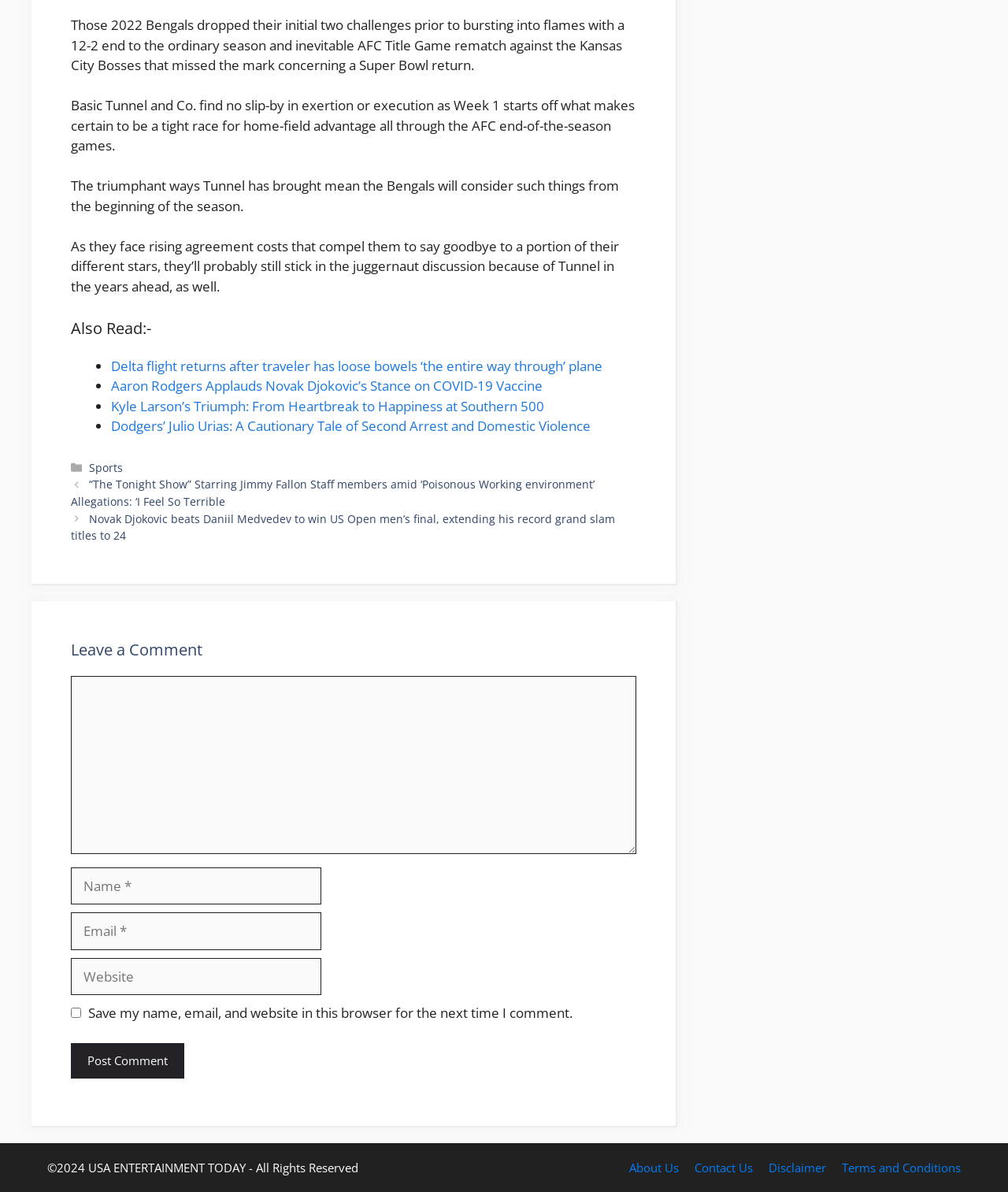Find the bounding box coordinates corresponding to the UI element with the description: "parent_node: Comment name="comment"". The coordinates should be formatted as [left, top, right, bottom], with values as floats between 0 and 1.

[0.07, 0.567, 0.631, 0.716]